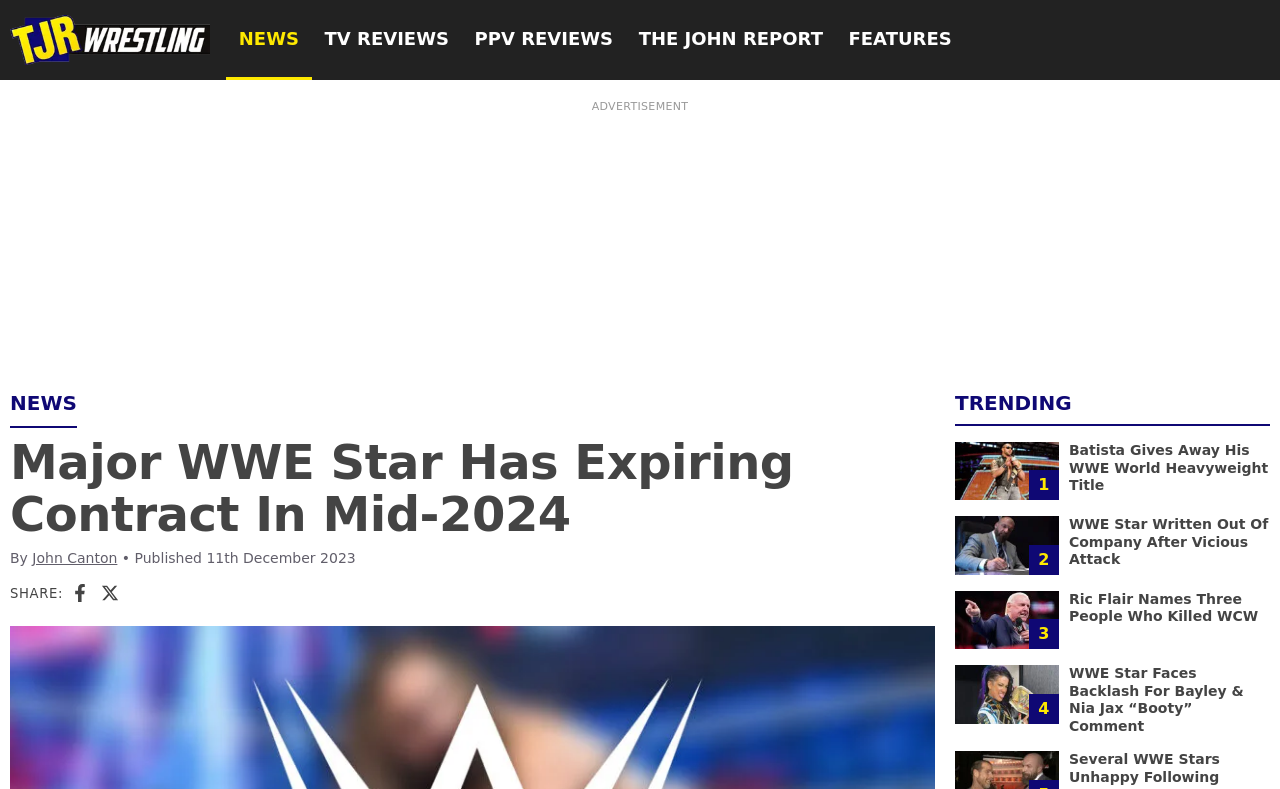Elaborate on the information and visuals displayed on the webpage.

The webpage appears to be a news article about a top WWE star's expiring contract in mid-2024. At the top left, there is a logo of TJR Wrestling, accompanied by a link to the website. Below the logo, there are several links to different sections of the website, including NEWS, TV REVIEWS, PPV REVIEWS, THE JOHN REPORT, and FEATURES.

The main article is headed by a title "Major WWE Star Has Expiring Contract In Mid-2024" and is attributed to John Canton. The article is dated December 11th, 2023. Below the title, there are social media sharing links, including Facebook and X.

To the right of the main article, there is a section labeled "TRENDING" with several news articles. Each article is accompanied by an image and a heading. The articles include "Batista Gives Away His WWE World Heavyweight Title", "WWE Star Written Out Of Company After Vicious Attack", "Ric Flair Names Three People Who Killed WCW", and "WWE Star Faces Backlash For Bayley & Nia Jax “Booty” Comment".